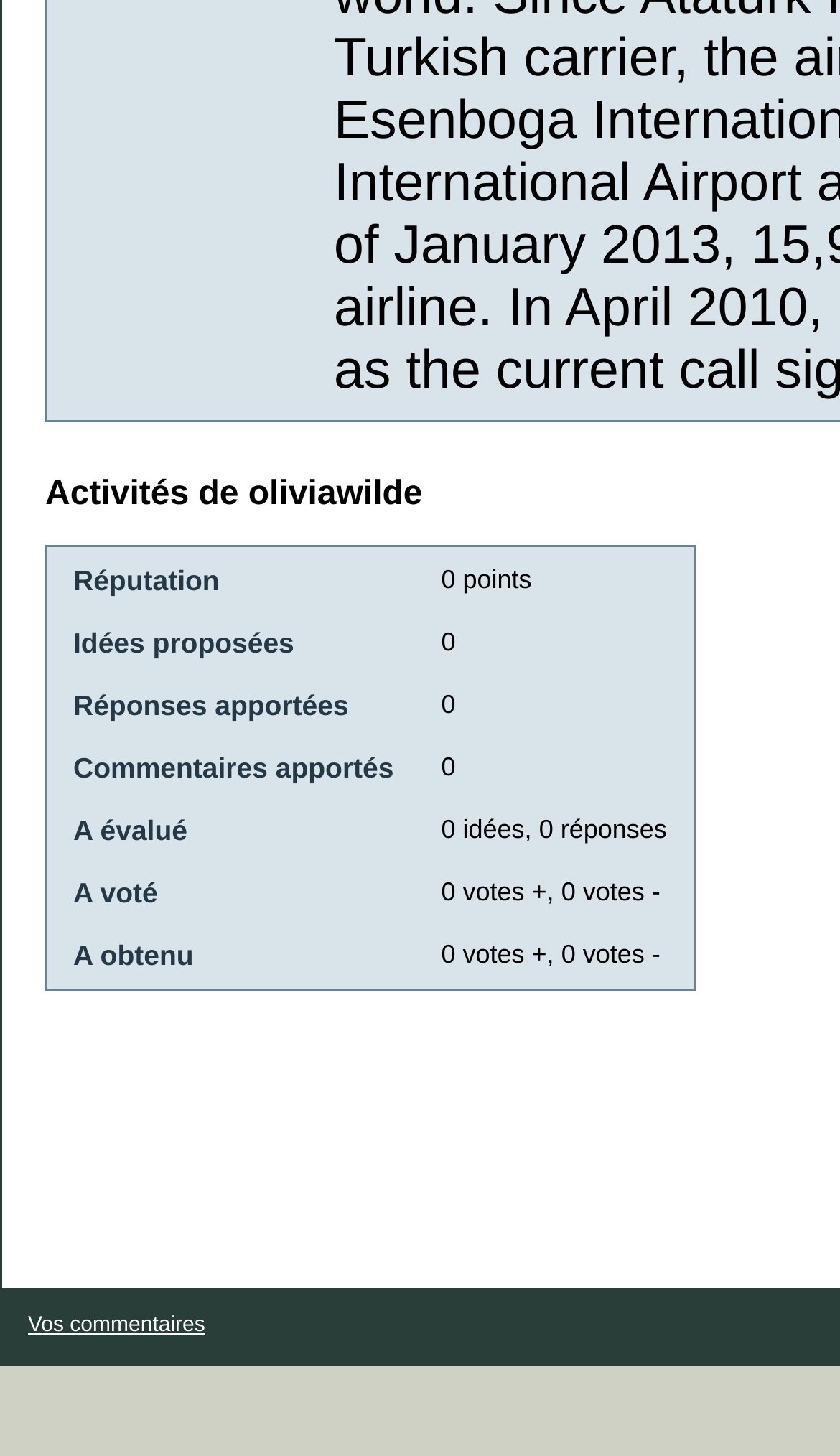Please determine the bounding box coordinates, formatted as (top-left x, top-left y, bottom-right x, bottom-right y), with all values as floating point numbers between 0 and 1. Identify the bounding box of the region described as: Vos commentaires

[0.033, 0.902, 0.244, 0.919]